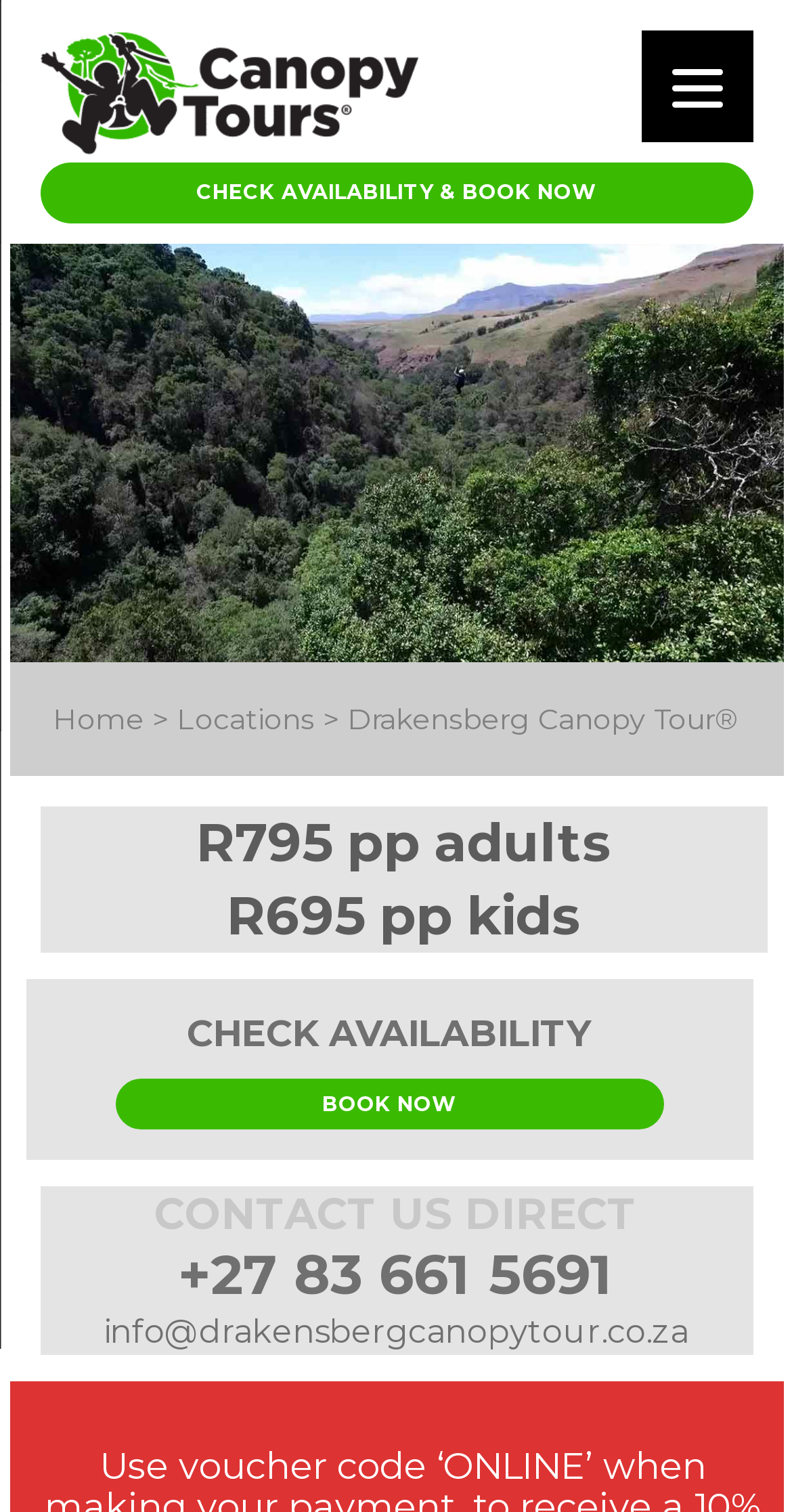Find the bounding box coordinates for the element that must be clicked to complete the instruction: "Call the phone number". The coordinates should be four float numbers between 0 and 1, indicated as [left, top, right, bottom].

[0.224, 0.821, 0.776, 0.865]